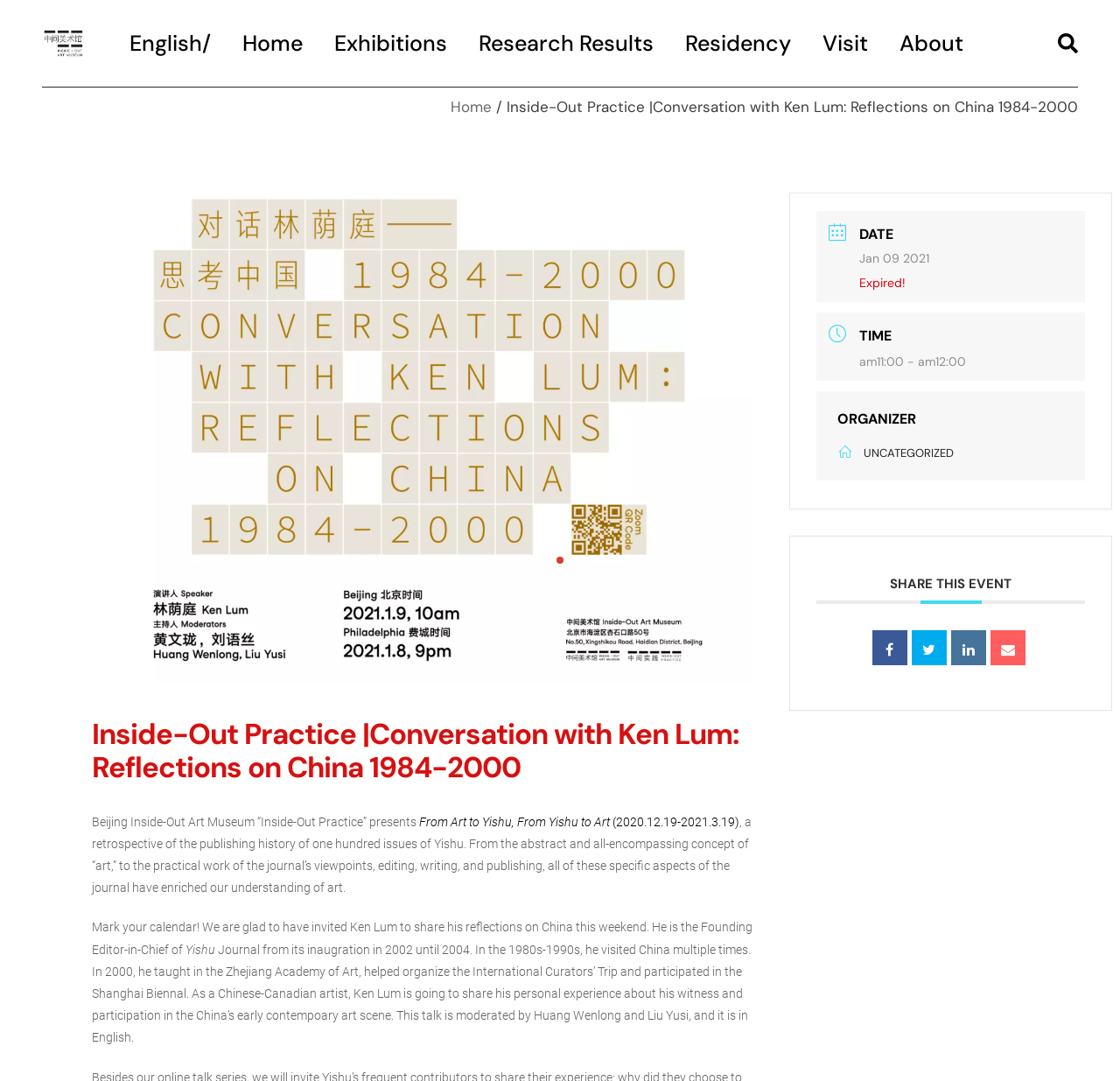Extract the primary headline from the webpage and present its text.

Inside-Out Practice |Conversation with Ken Lum: Reflections on China 1984-2000